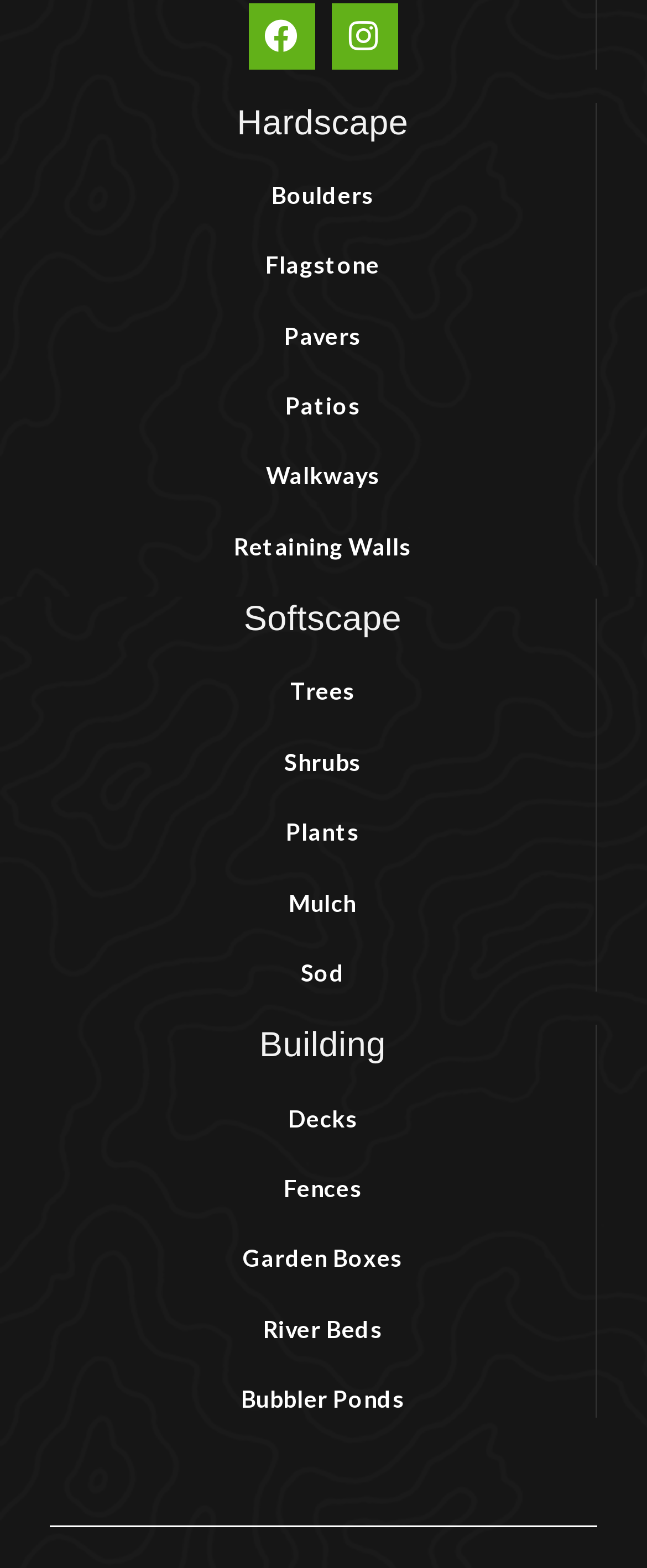Can you find the bounding box coordinates for the UI element given this description: "Pavers"? Provide the coordinates as four float numbers between 0 and 1: [left, top, right, bottom].

[0.077, 0.203, 0.921, 0.226]